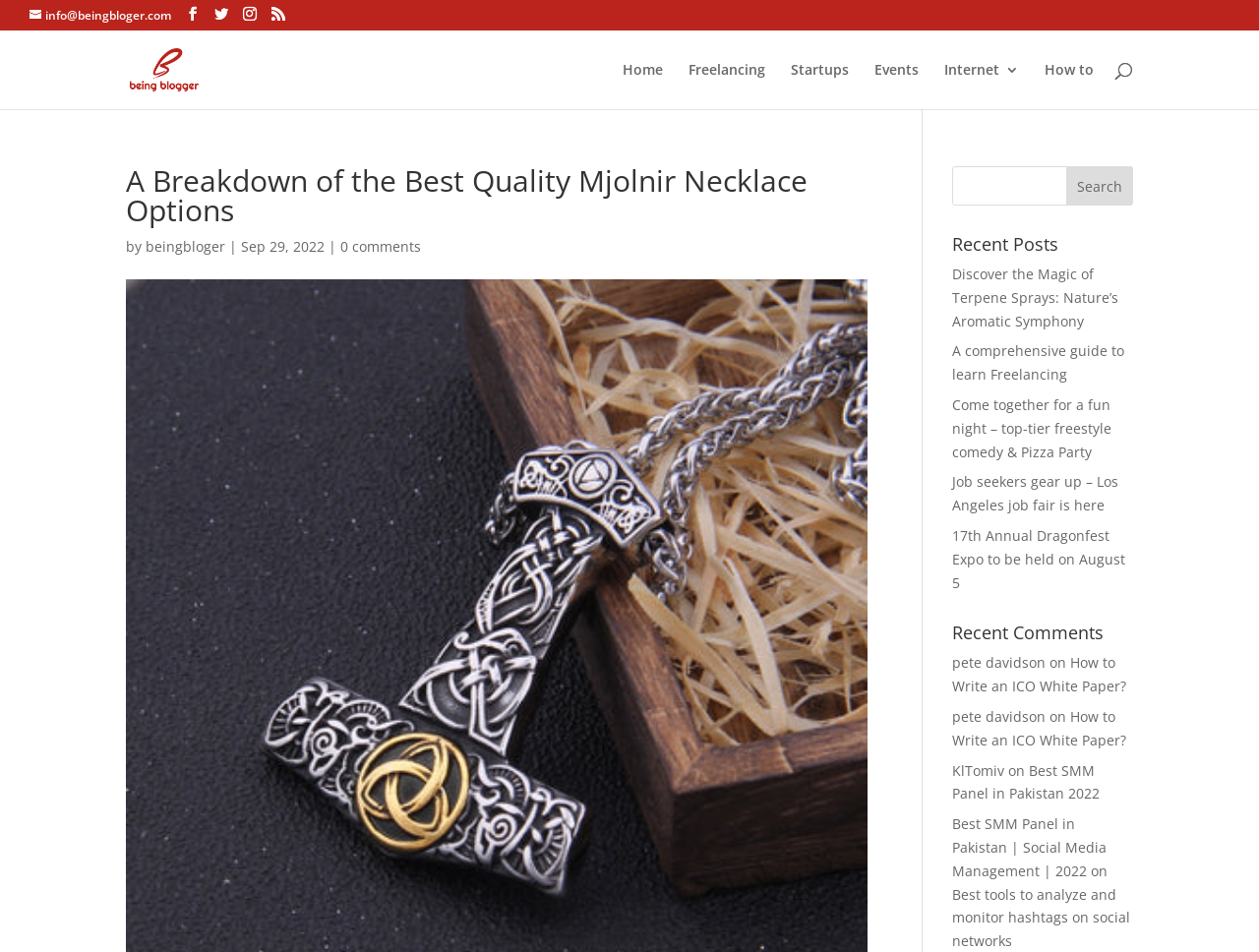Generate the main heading text from the webpage.

A Breakdown of the Best Quality Mjolnir Necklace Options